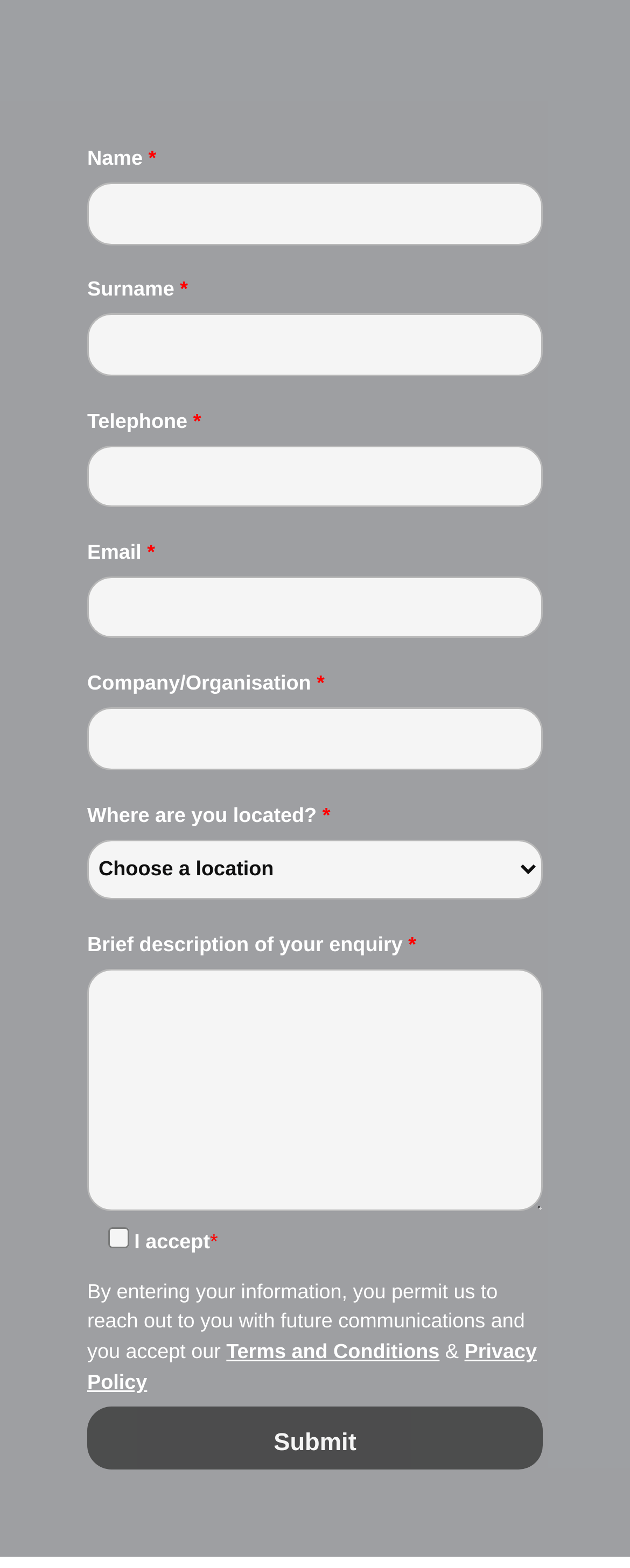What is the first field in the contact form?
Using the image as a reference, answer the question in detail.

The first field in the contact form is 'Name' because the StaticText element with the text 'Name' is the first field in the form, and it is accompanied by a required textbox with the same label.